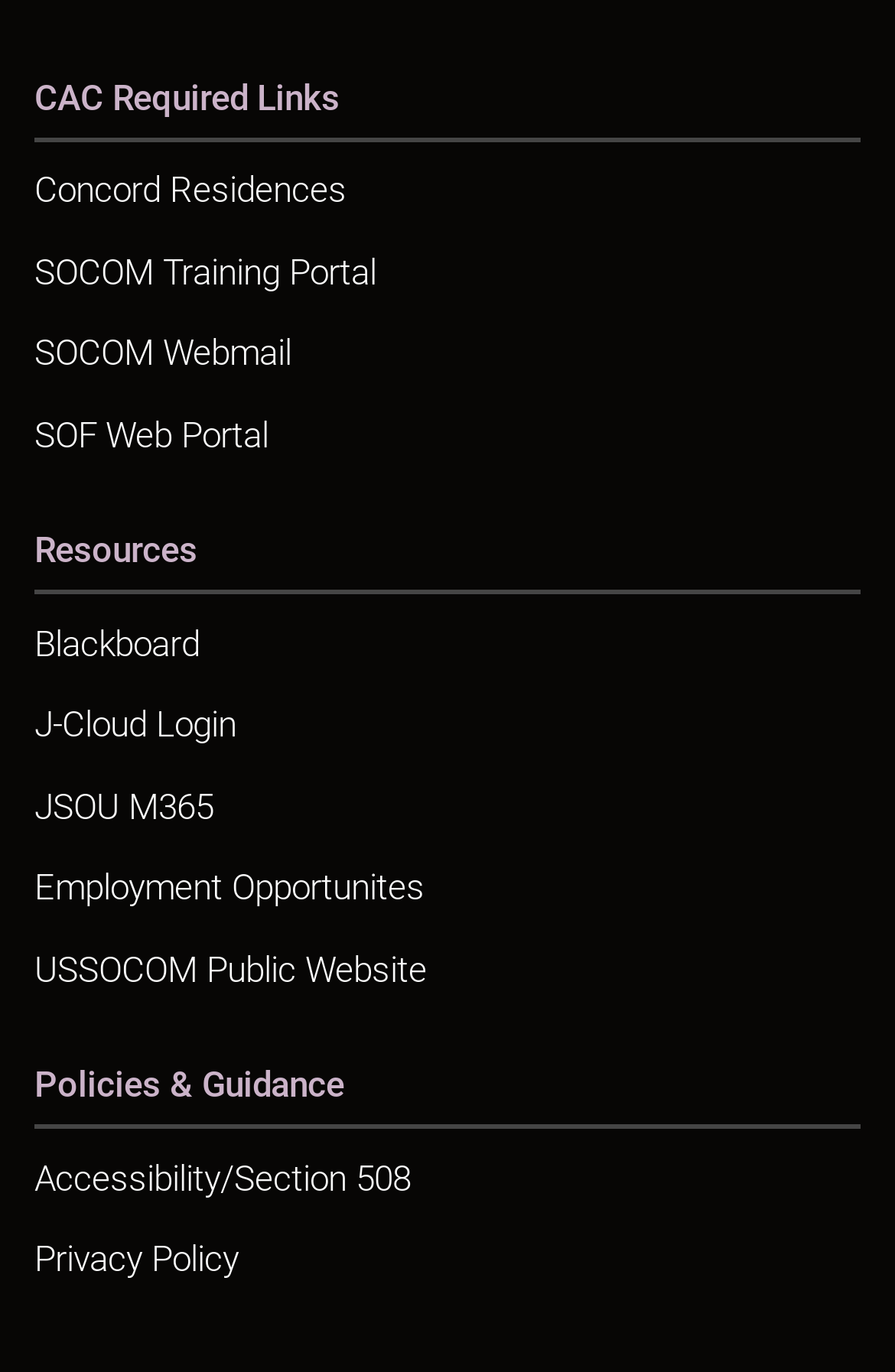Show the bounding box coordinates of the region that should be clicked to follow the instruction: "Check Employment Opportunities."

[0.038, 0.619, 0.962, 0.678]